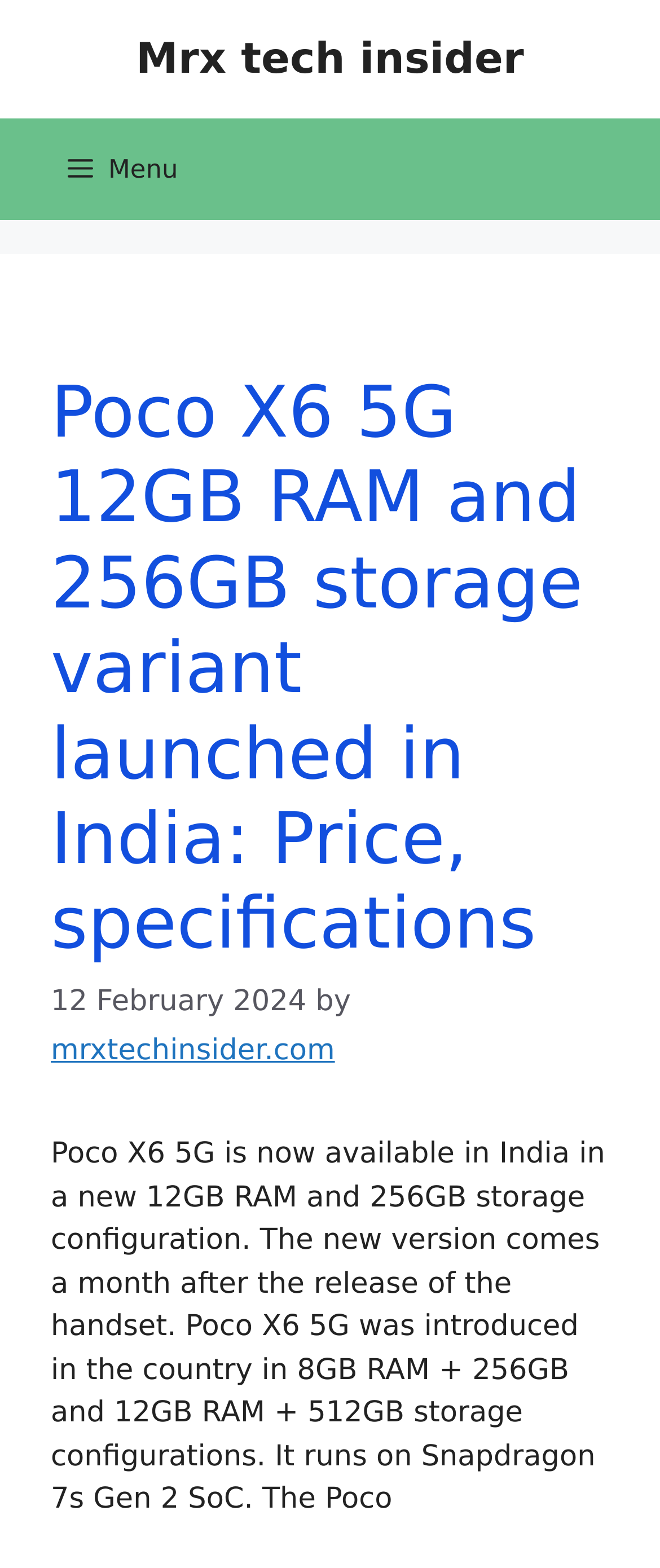Provide a brief response to the question using a single word or phrase: 
What is the processor used in Poco X6 5G?

Snapdragon 7s Gen 2 SoC